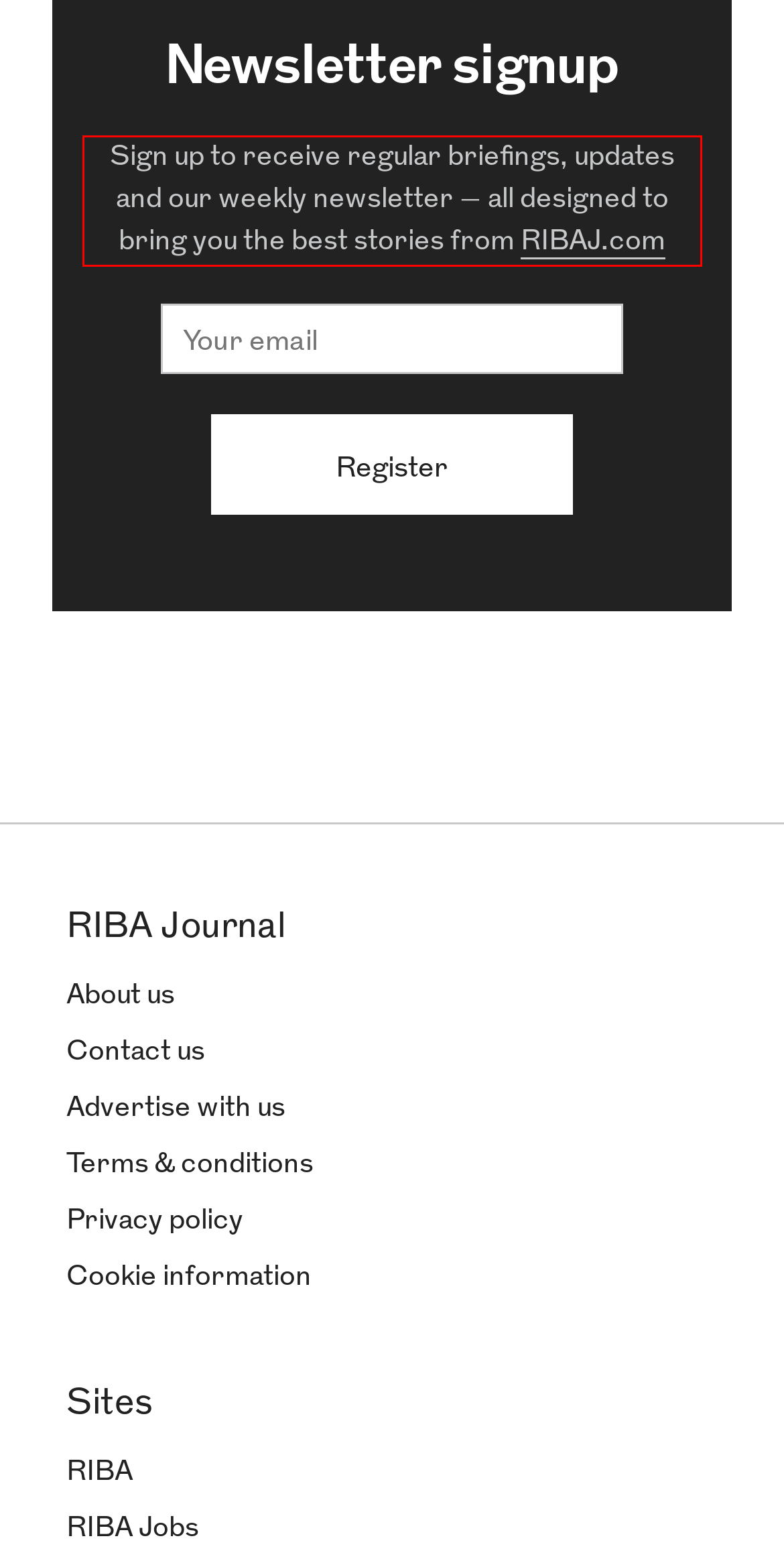In the screenshot of the webpage, find the red bounding box and perform OCR to obtain the text content restricted within this red bounding box.

Sign up to receive regular briefings, updates and our weekly newsletter – all designed to bring you the best stories from RIBAJ.com